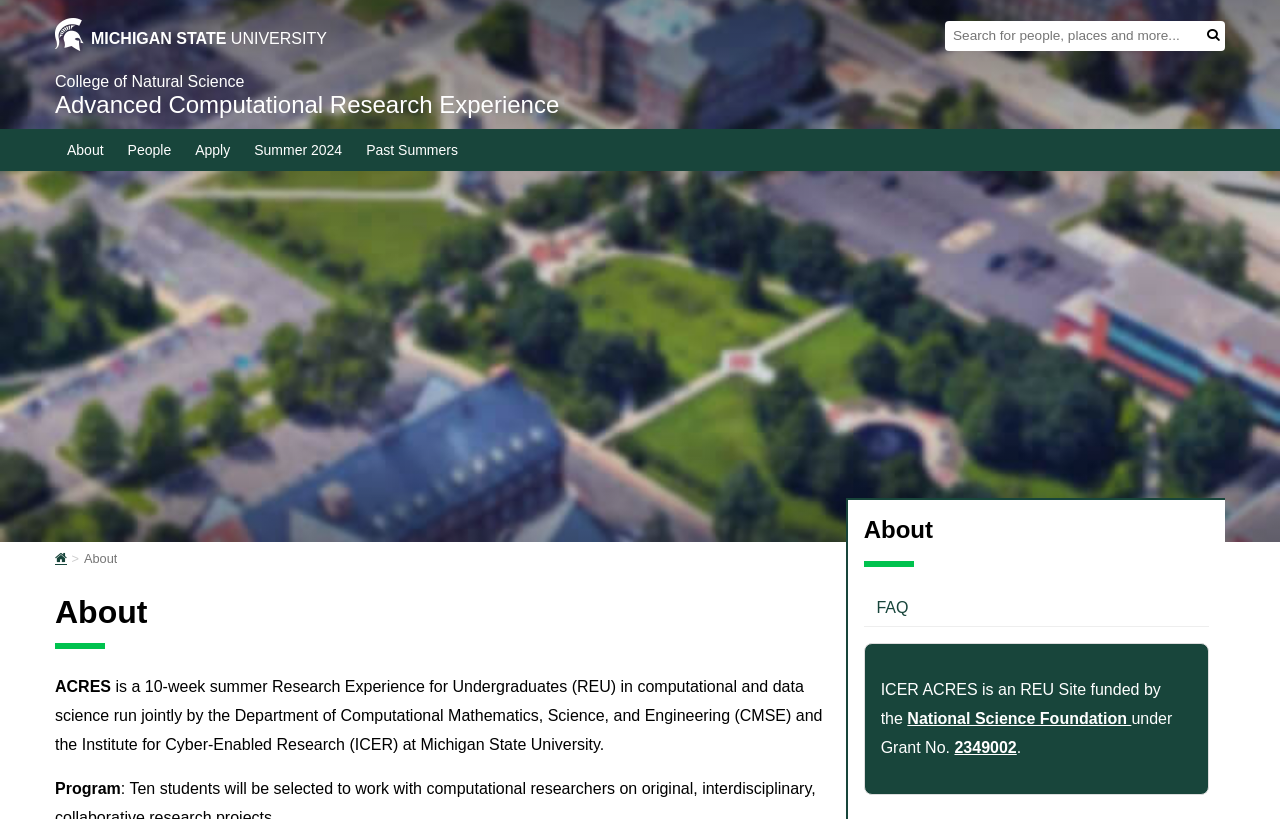Could you provide the bounding box coordinates for the portion of the screen to click to complete this instruction: "Check the National Science Foundation"?

[0.709, 0.867, 0.884, 0.887]